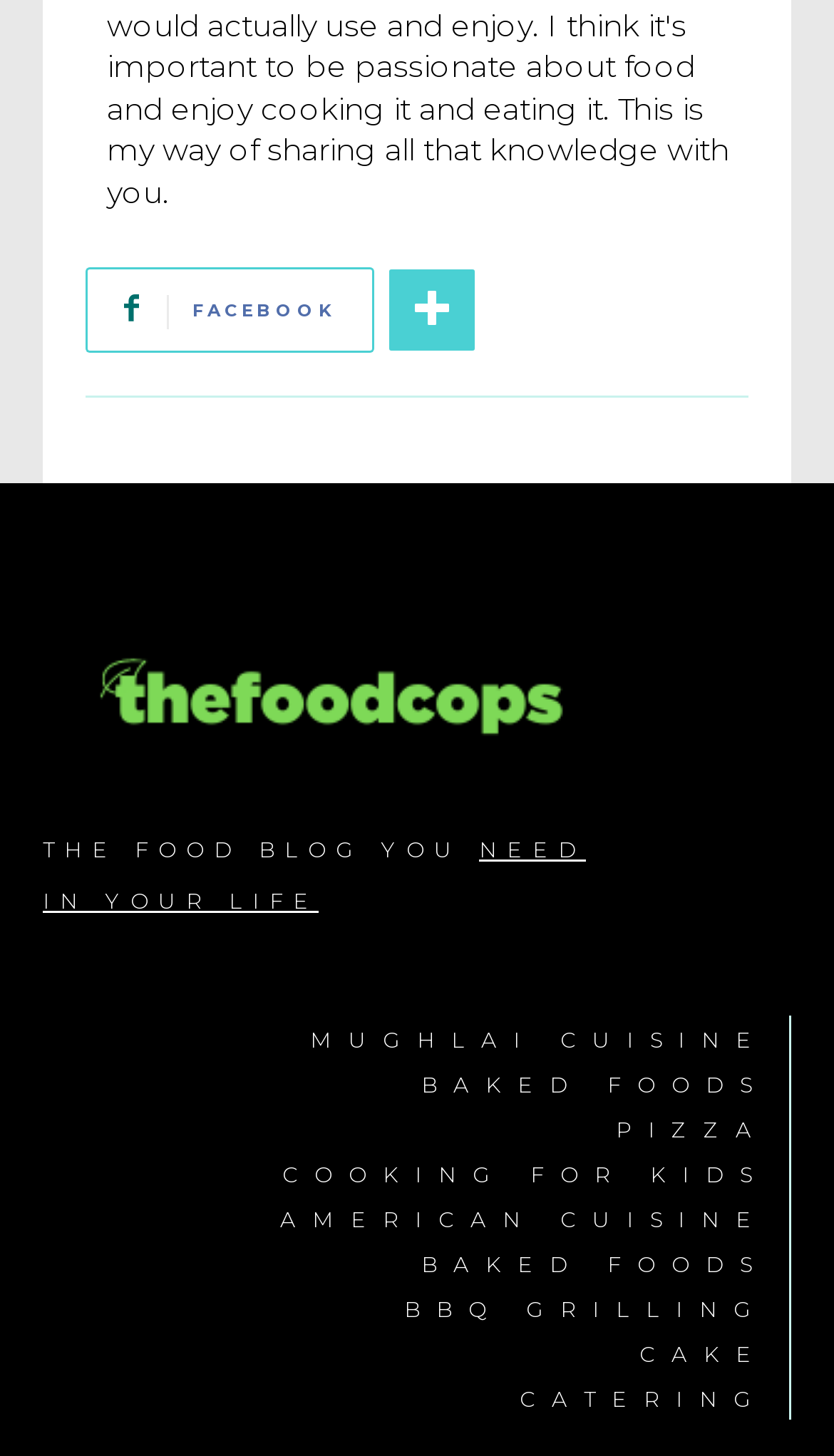Identify the bounding box coordinates for the UI element described as: "Mughlai Cuisine". The coordinates should be provided as four floats between 0 and 1: [left, top, right, bottom].

[0.051, 0.697, 0.921, 0.728]